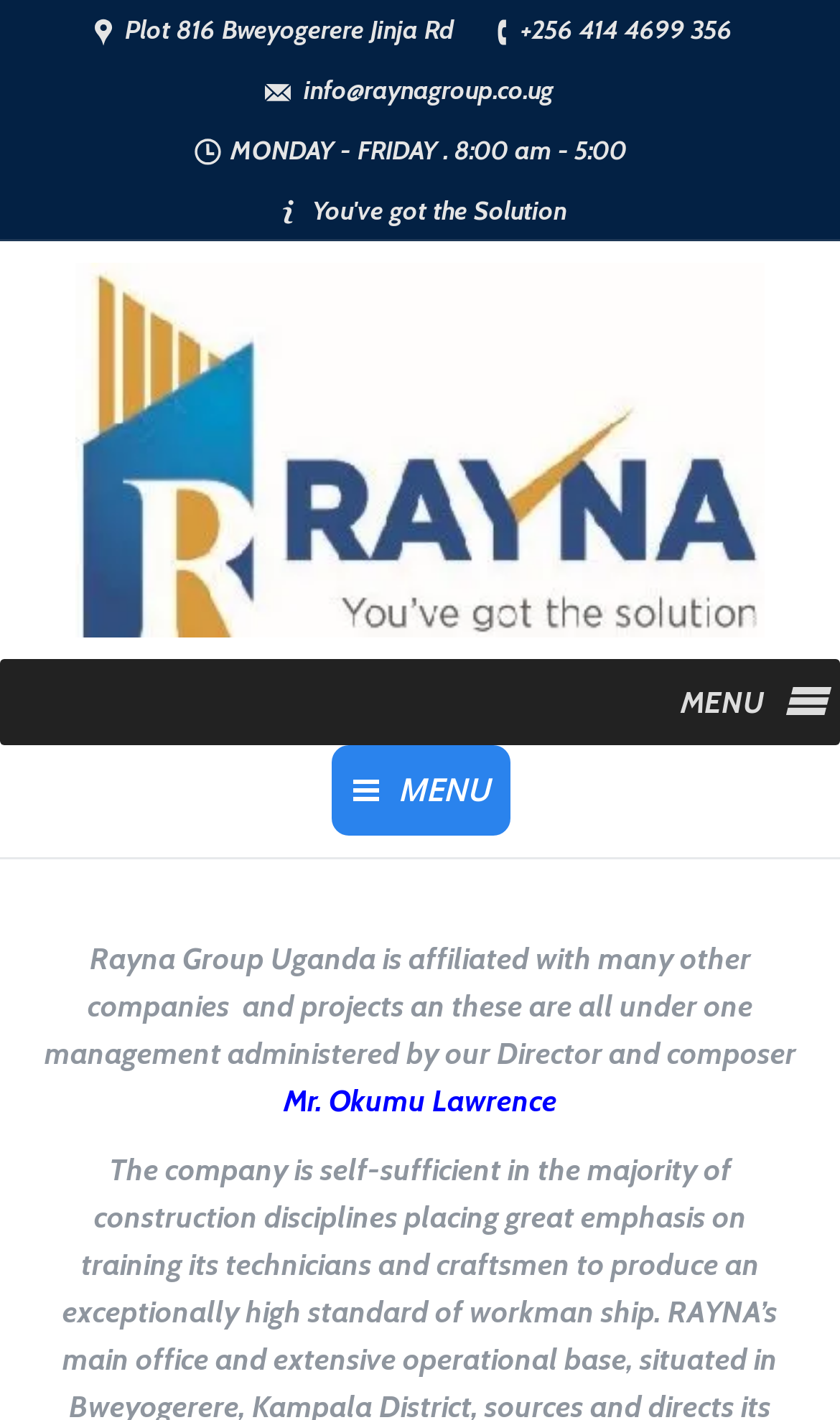Refer to the image and answer the question with as much detail as possible: What is the name of the company's logo?

The company's logo is an image located on the left side of the webpage, with the text 'Rayna Group Uganda' written on it.